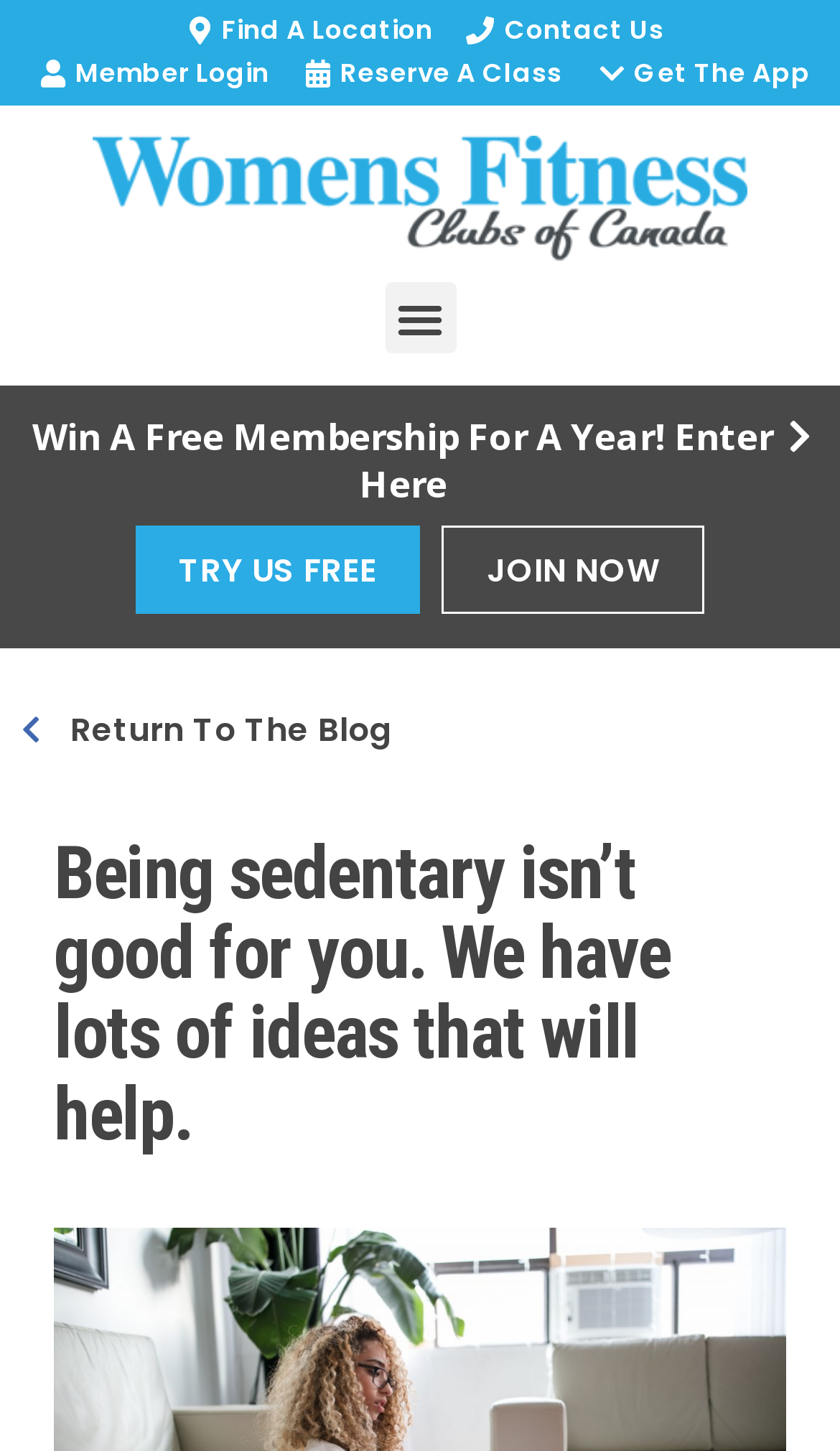Describe the entire webpage, focusing on both content and design.

The webpage appears to be a fitness-related website, specifically focused on women's fitness clubs. At the top of the page, there are several links, including "Find A Location", "Contact Us", "Member Login", "Reserve A Class", and "Get The App", which are positioned horizontally across the page. 

Below these links, there is a button labeled "Menu Toggle" that is not currently expanded. To the left of this button, there is a link with no text, which may be an icon or image. 

Further down the page, there is a prominent link that reads "Win A Free Membership For A Year! Enter Here", which takes up most of the width of the page. Below this, there are two calls-to-action: "TRY US FREE" and "JOIN NOW", which are positioned side by side. 

At the bottom of the page, there is a link that reads "Return To The Blog", which suggests that the current page is a blog post. Above this link, there is a heading that summarizes the content of the page: "Being sedentary isn’t good for you. We have lots of ideas that will help." This heading takes up most of the width of the page and is likely the title of the blog post.